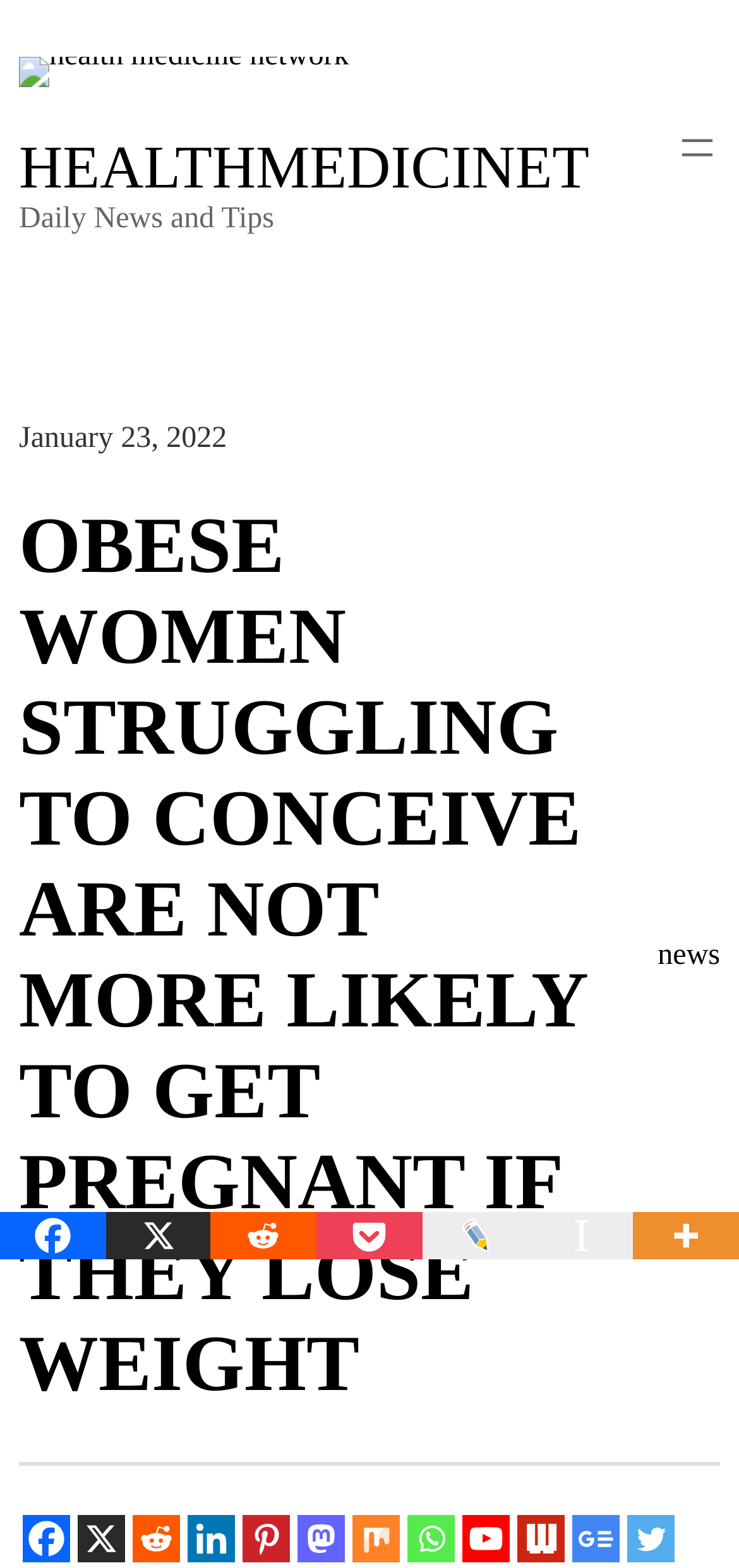From the given element description: "aria-label="Live Journal" title="LiveJournal"", find the bounding box for the UI element. Provide the coordinates as four float numbers between 0 and 1, in the order [left, top, right, bottom].

[0.571, 0.773, 0.714, 0.803]